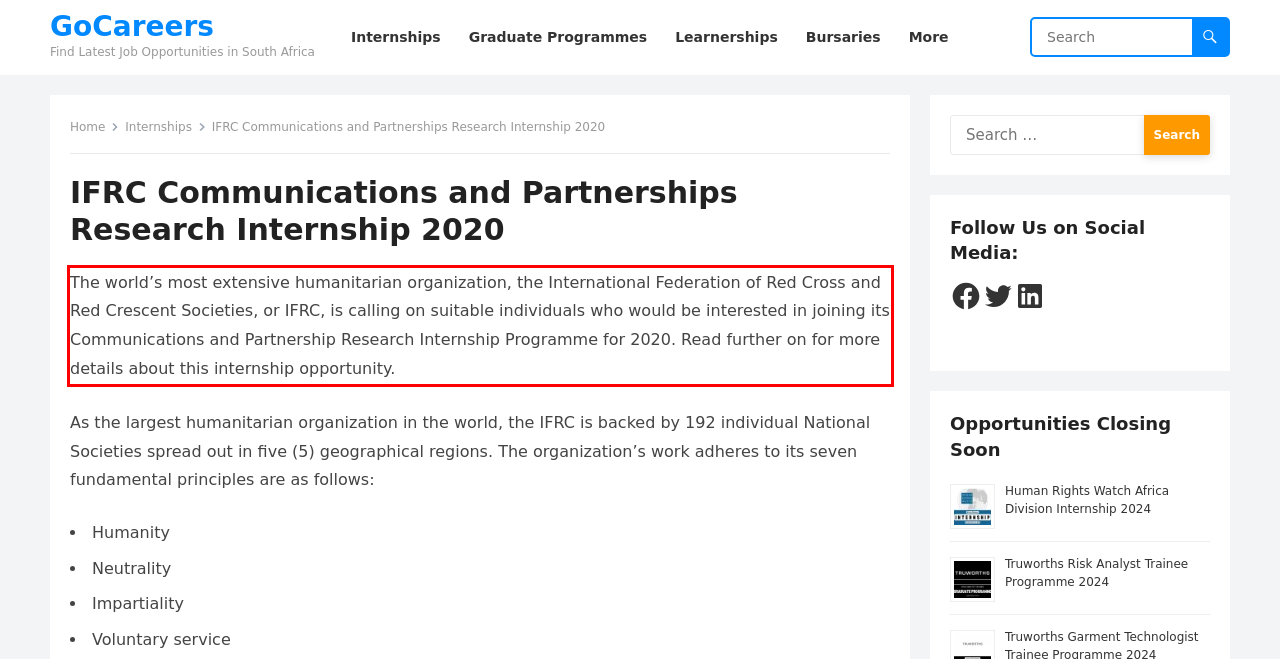You are looking at a screenshot of a webpage with a red rectangle bounding box. Use OCR to identify and extract the text content found inside this red bounding box.

The world’s most extensive humanitarian organization, the International Federation of Red Cross and Red Crescent Societies, or IFRC, is calling on suitable individuals who would be interested in joining its Communications and Partnership Research Internship Programme for 2020. Read further on for more details about this internship opportunity.